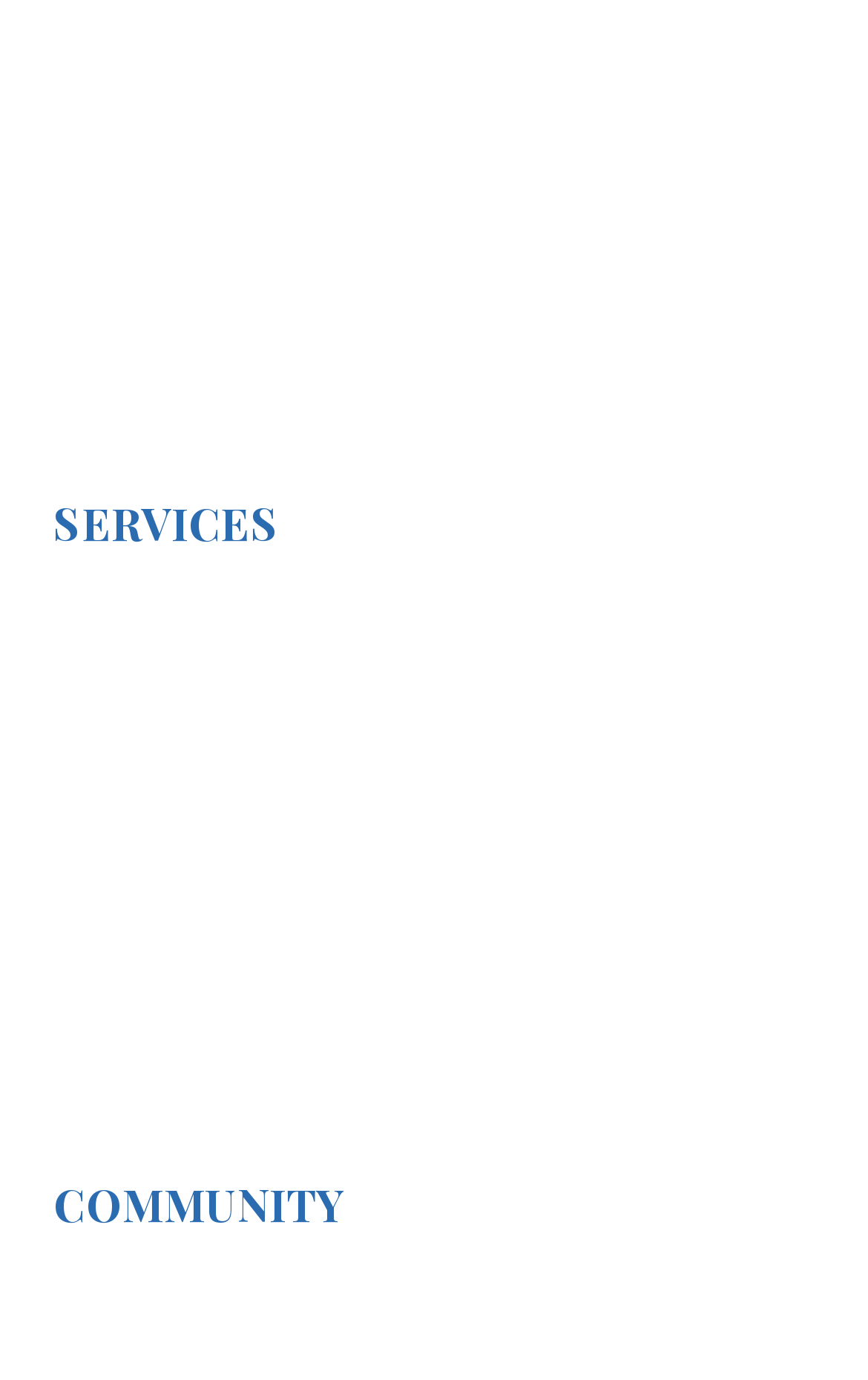How many links are under SERVICES?
Give a detailed response to the question by analyzing the screenshot.

I counted the number of links under the 'SERVICES' heading, which are 'Corporate Entrainment', 'Private Entertainment', 'Community Events', 'School Programs', 'Music & Art Therapy', and 'Cultural Programs', totaling 7 links.